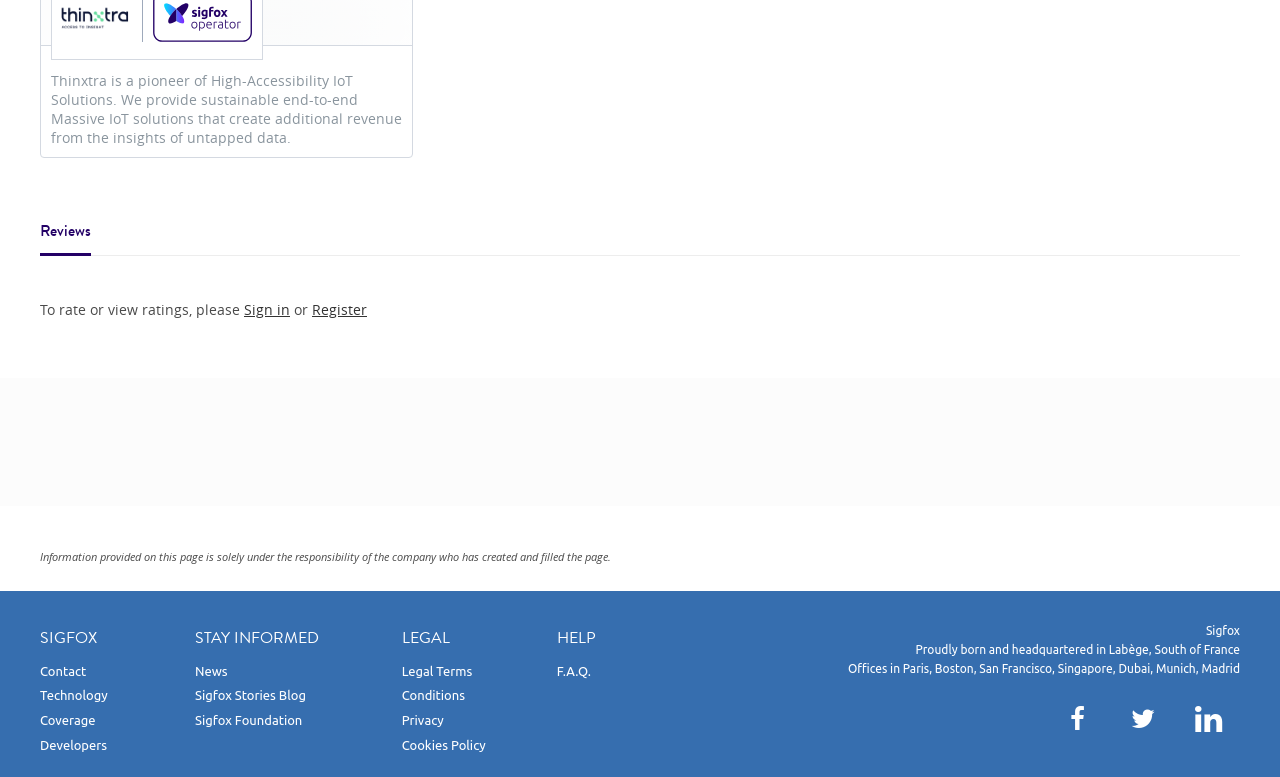What type of information is provided on the webpage?
Could you answer the question in a detailed manner, providing as much information as possible?

The webpage provides information about the company Thinxtra, including its description, reviews, and links to various sections such as technology, coverage, and developers, indicating that it is a company information webpage.